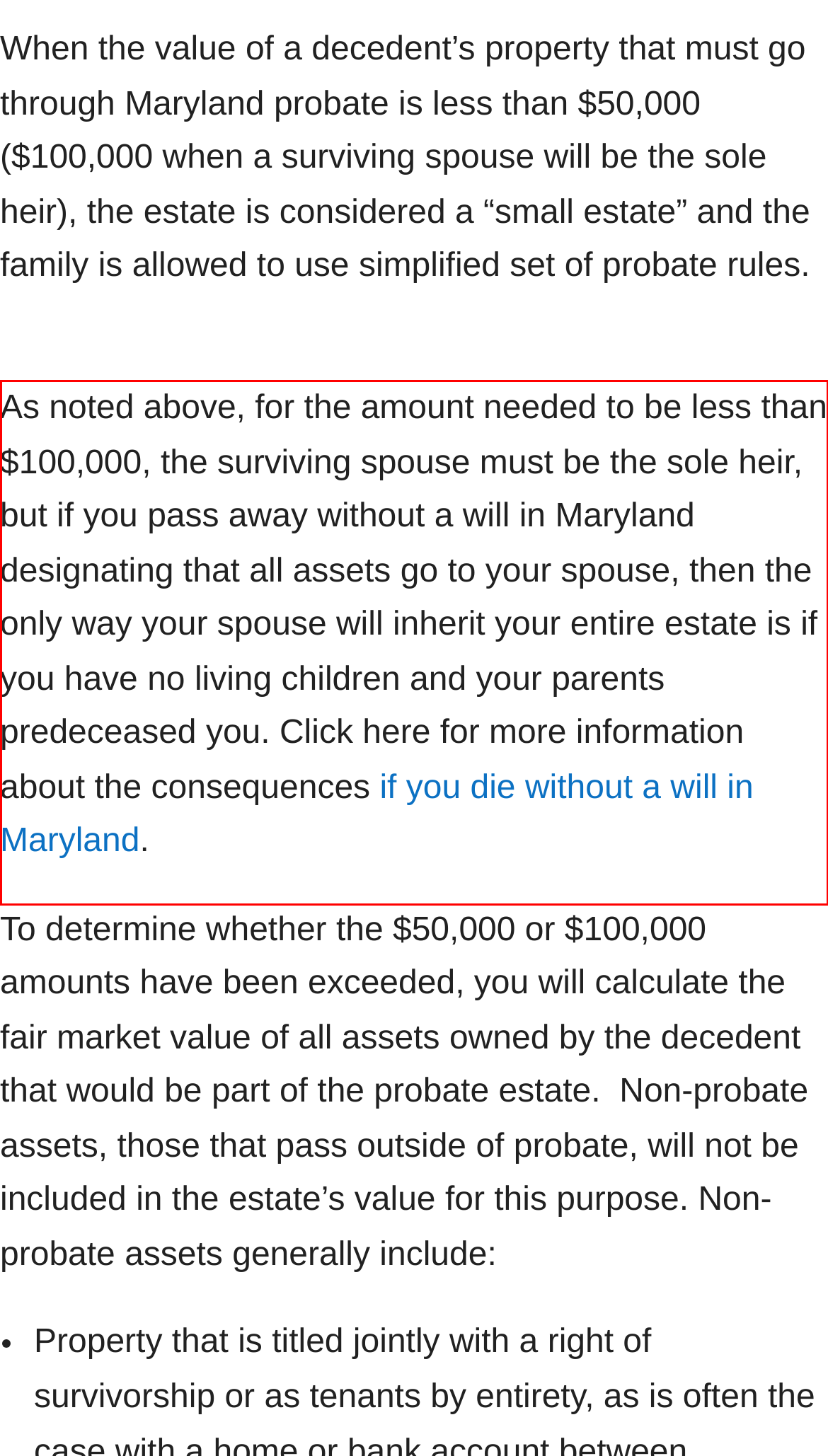The screenshot provided shows a webpage with a red bounding box. Apply OCR to the text within this red bounding box and provide the extracted content.

As noted above, for the amount needed to be less than $100,000, the surviving spouse must be the sole heir, but if you pass away without a will in Maryland designating that all assets go to your spouse, then the only way your spouse will inherit your entire estate is if you have no living children and your parents predeceased you. Click here for more information about the consequences if you die without a will in Maryland.